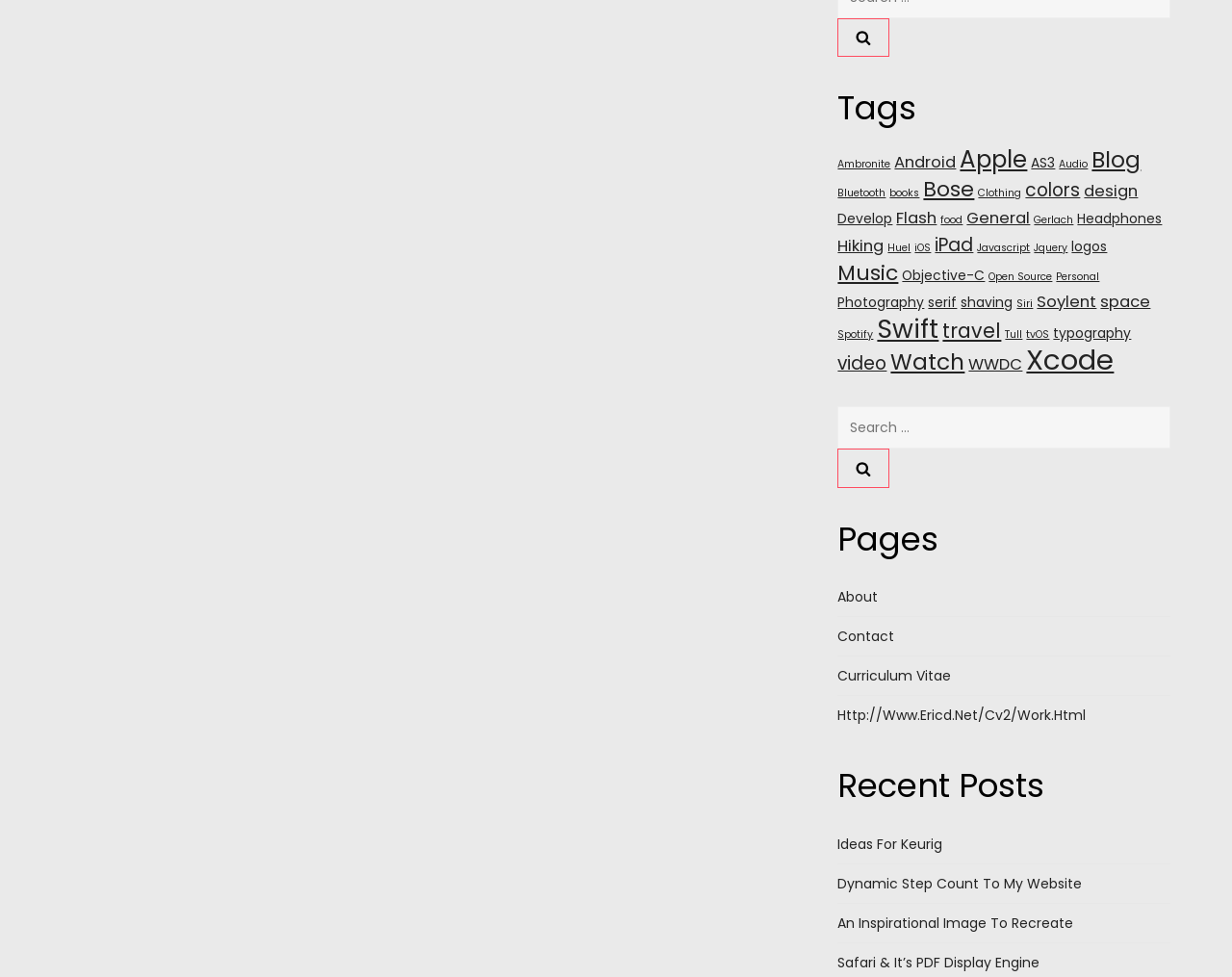Find the bounding box coordinates of the clickable area required to complete the following action: "Click on Ambronite".

[0.68, 0.161, 0.723, 0.175]